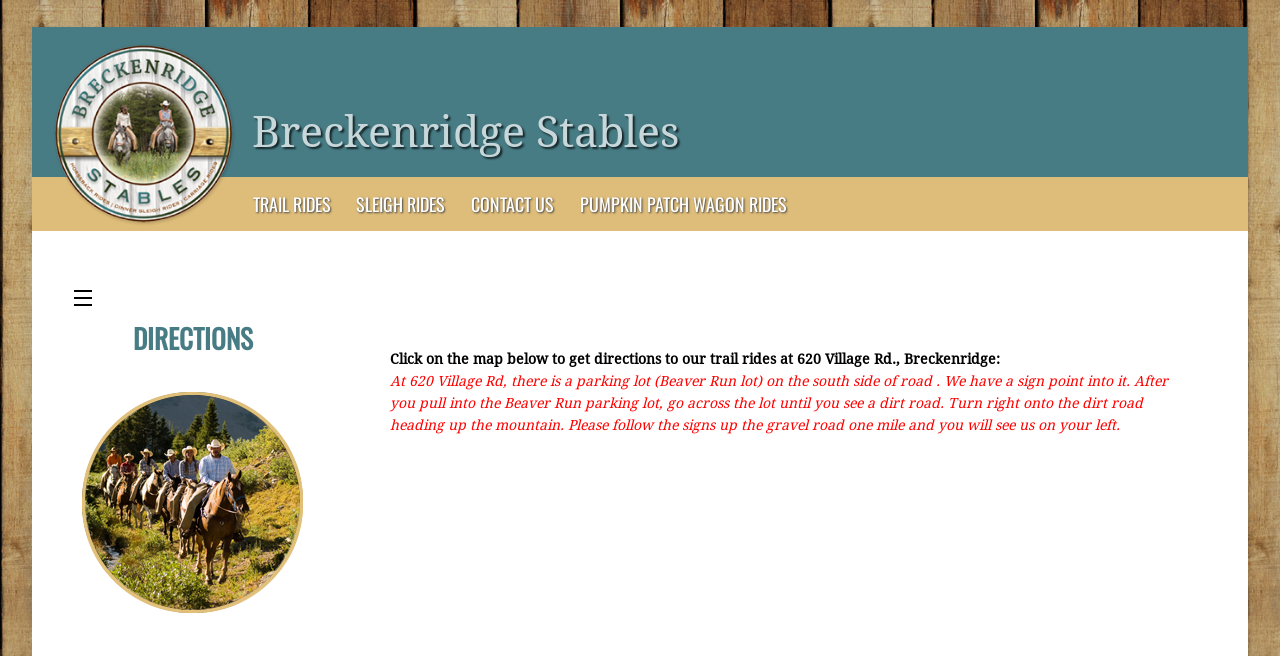Analyze the image and provide a detailed answer to the question: Where is the parking lot located?

According to the static text element at [0.305, 0.569, 0.913, 0.66], the parking lot is located at Beaver Run lot, which is on the south side of Village Rd.